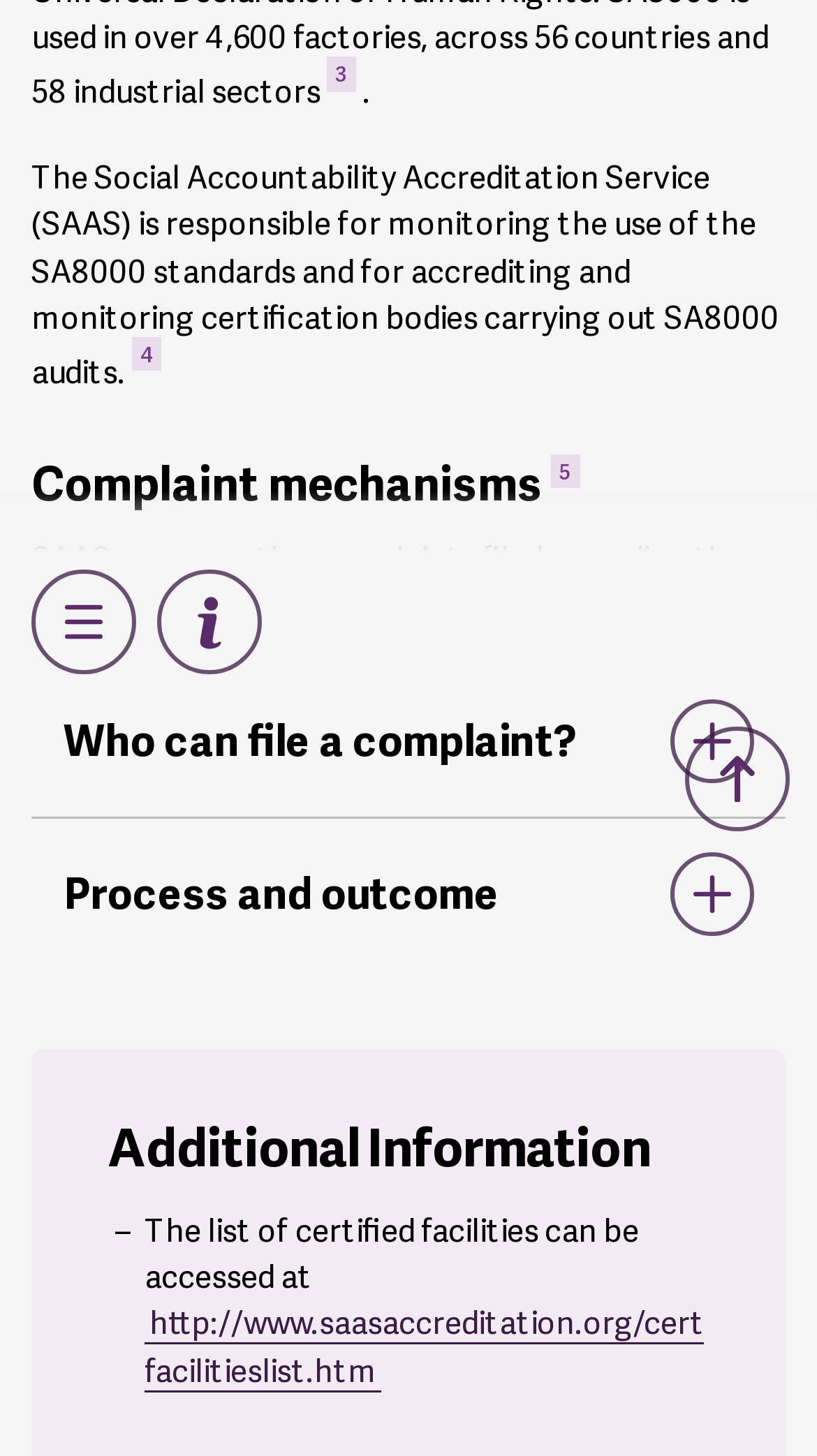Calculate the bounding box coordinates for the UI element based on the following description: "parent_node: Process and outcome". Ensure the coordinates are four float numbers between 0 and 1, i.e., [left, top, right, bottom].

[0.82, 0.585, 0.922, 0.643]